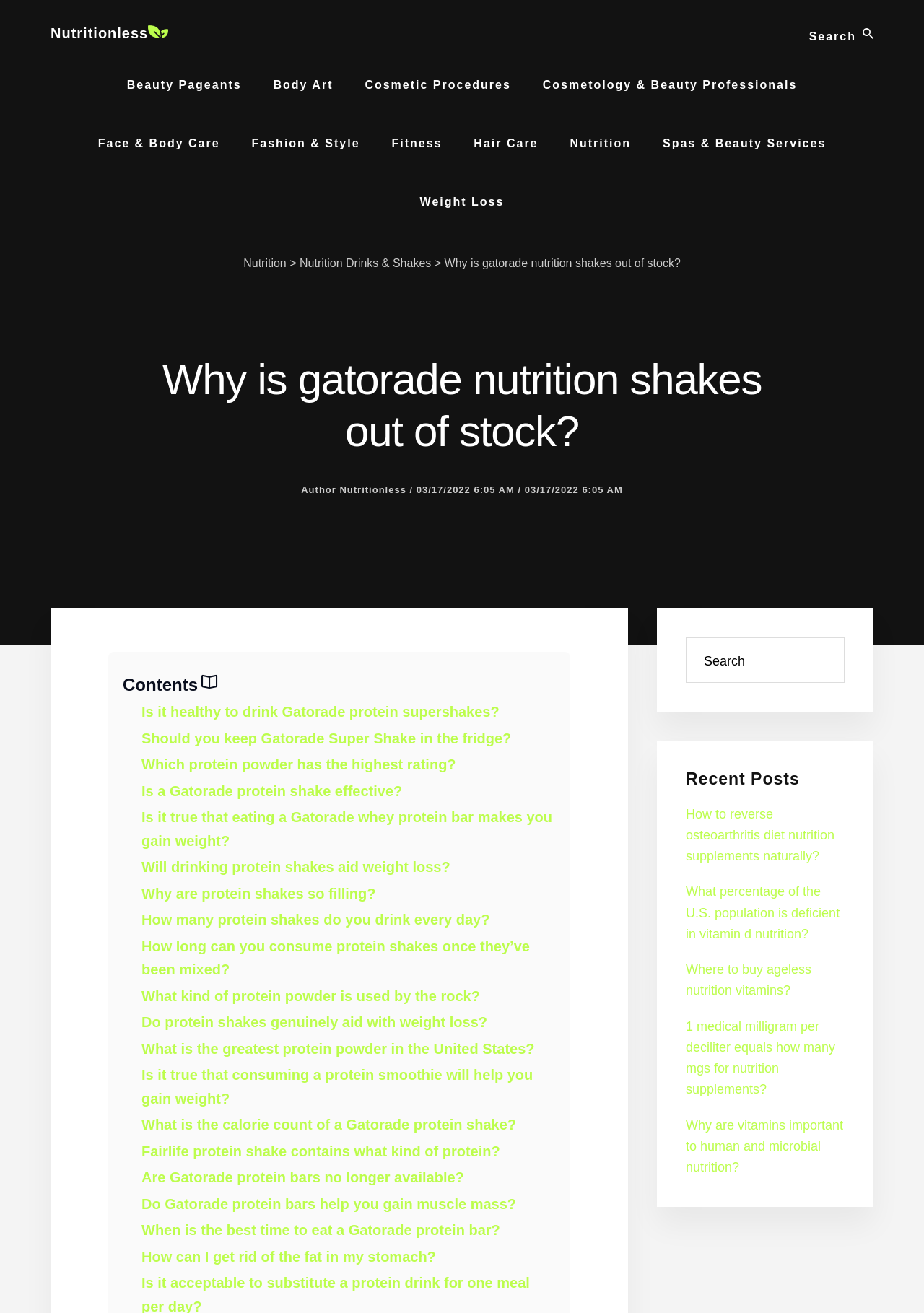What is the title or heading displayed on the webpage?

Why is gatorade nutrition shakes out of stock?